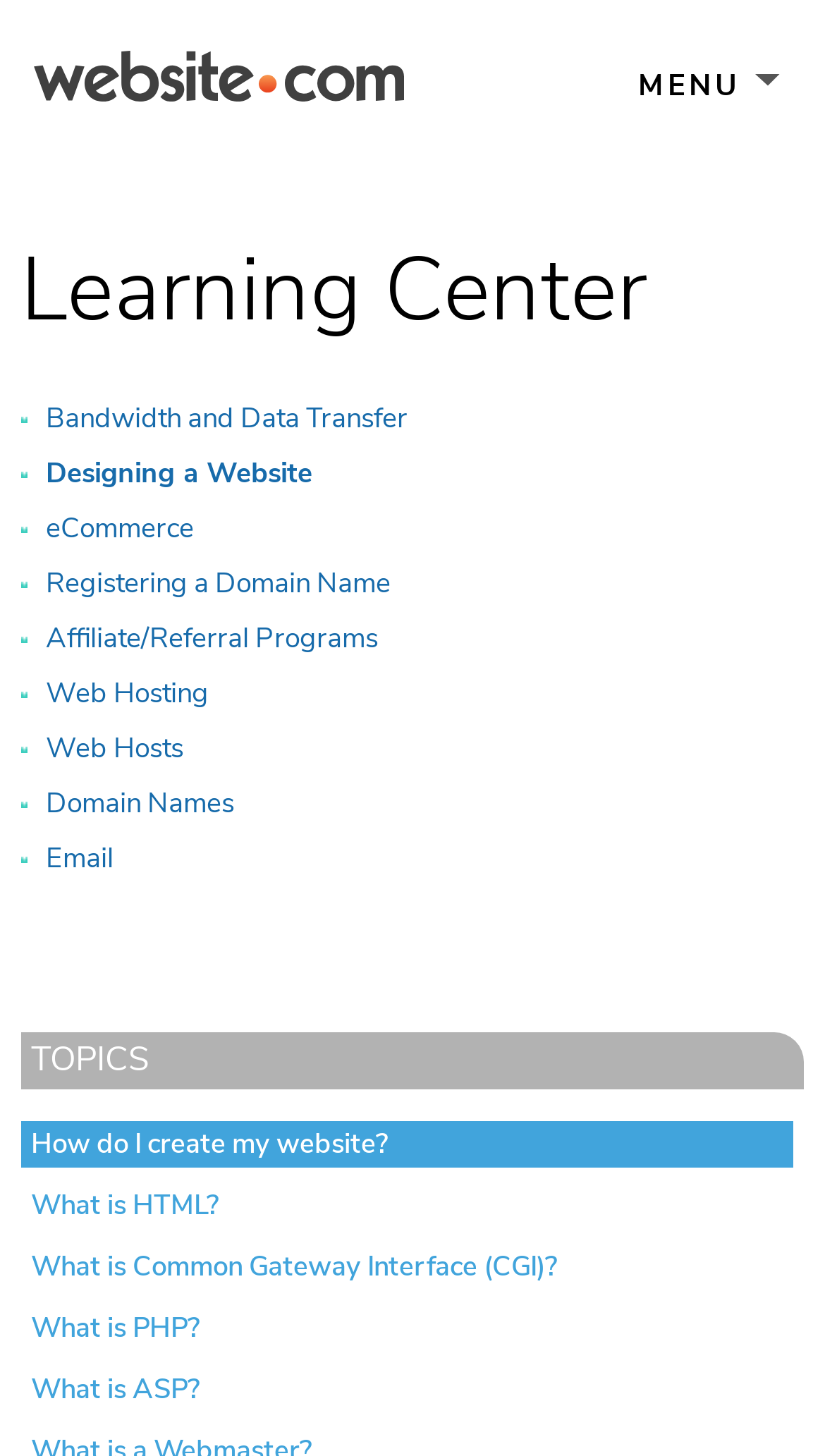Identify the bounding box coordinates of the region I need to click to complete this instruction: "Learn about Registering a Domain Name".

[0.056, 0.387, 0.474, 0.413]